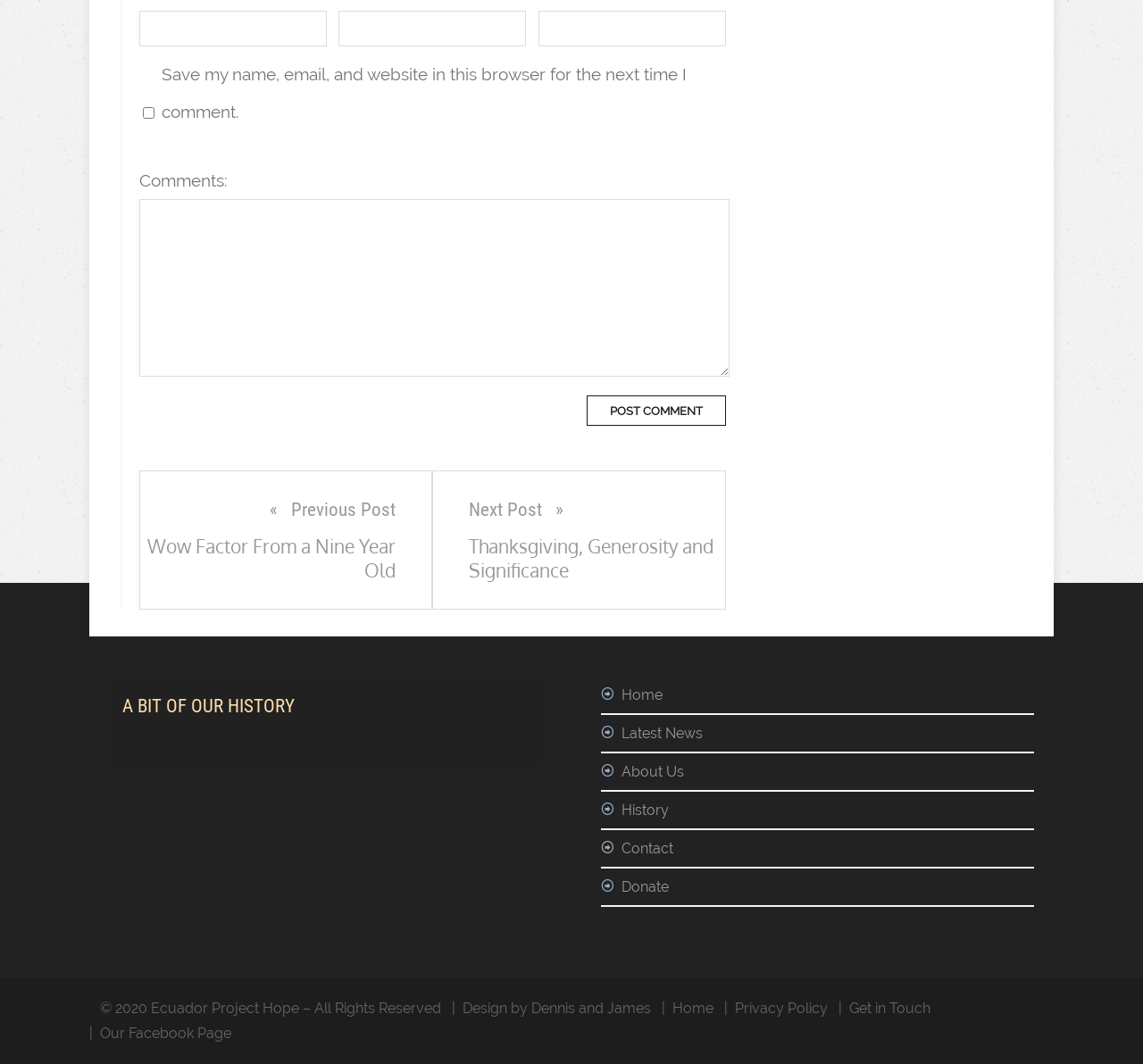Identify the bounding box coordinates of the region that should be clicked to execute the following instruction: "Enter your name in the 'Name' field".

None